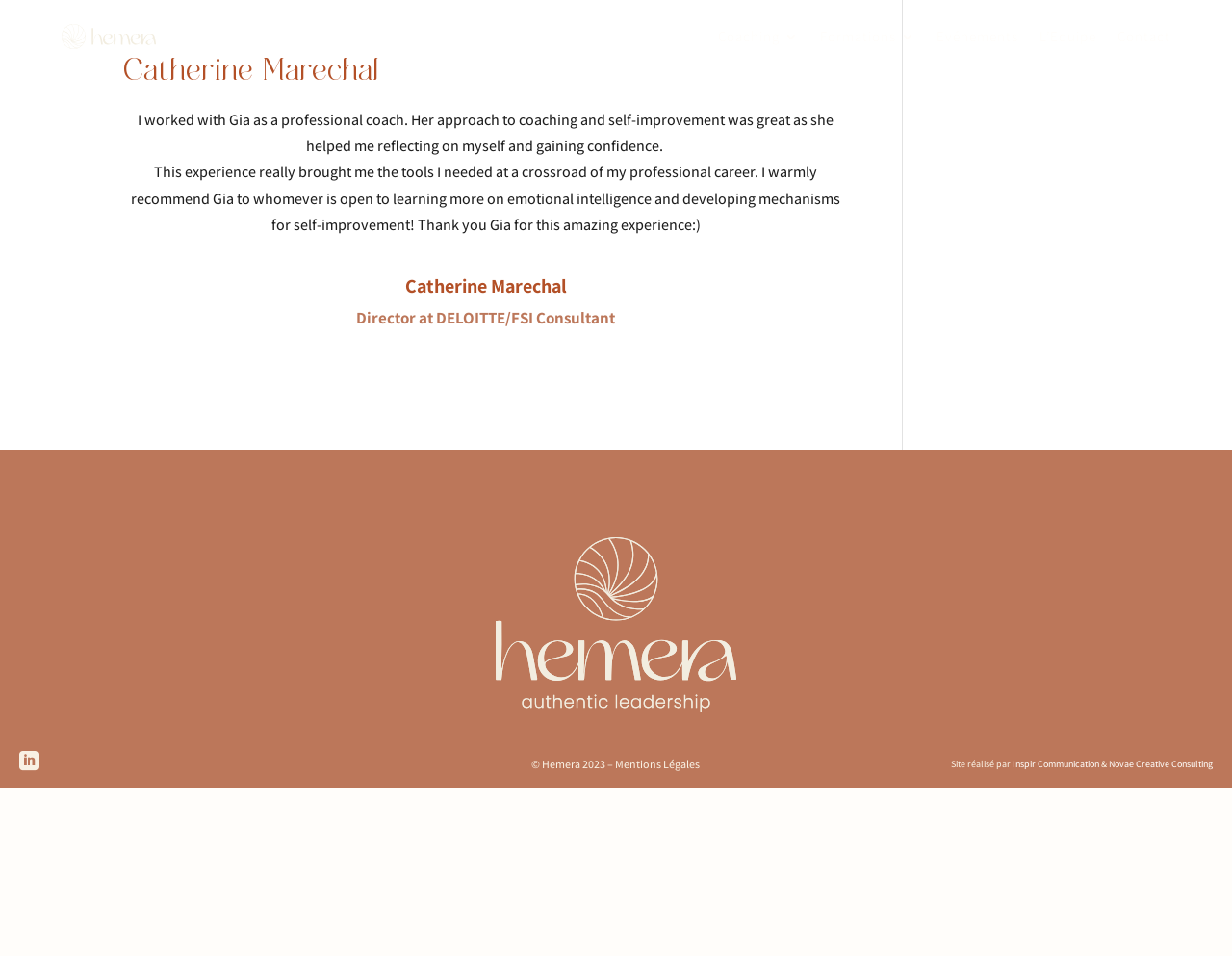Please indicate the bounding box coordinates of the element's region to be clicked to achieve the instruction: "View Catherine Marechal's profile". Provide the coordinates as four float numbers between 0 and 1, i.e., [left, top, right, bottom].

[0.1, 0.058, 0.689, 0.097]